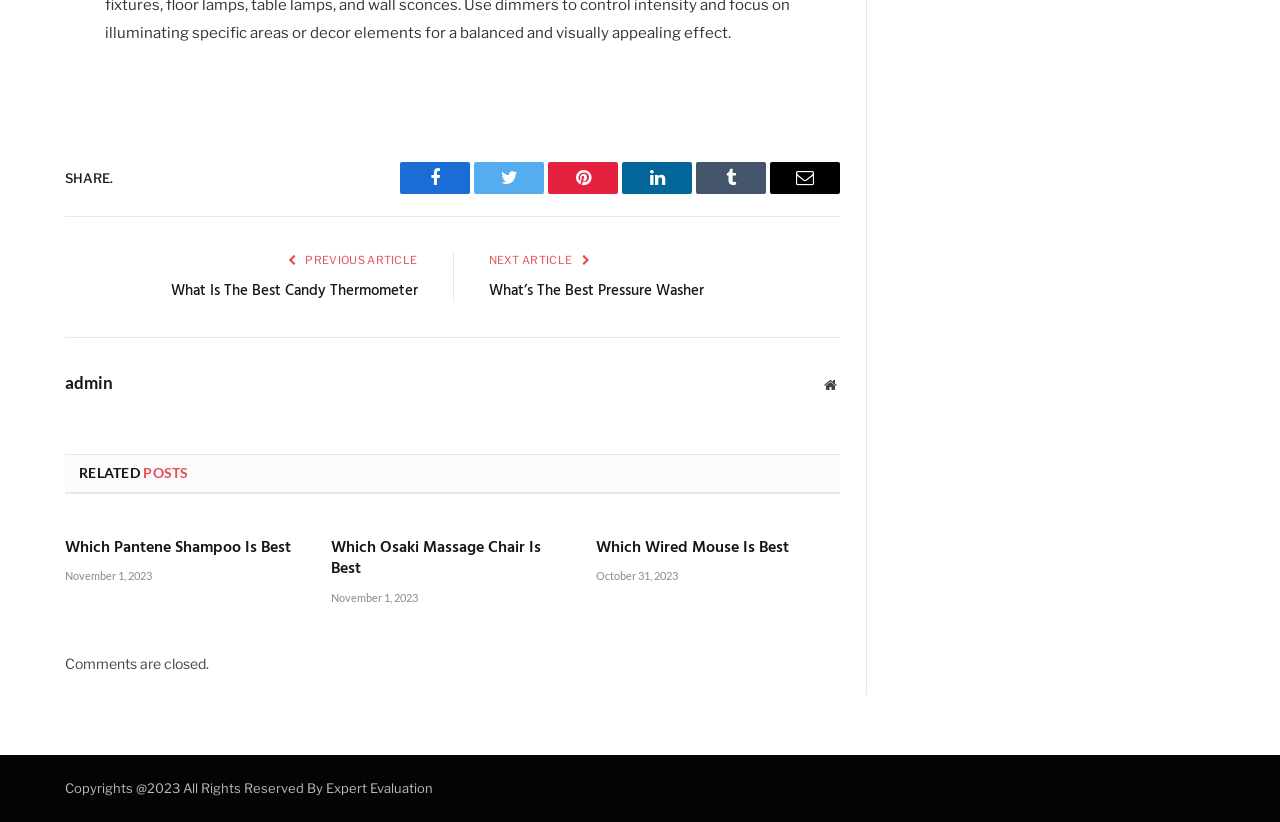With reference to the image, please provide a detailed answer to the following question: What is the purpose of the links at the top?

The links at the top of the webpage, including Facebook, Twitter, Pinterest, LinkedIn, Tumblr, and Email, are provided for users to share the content of the webpage on various social media platforms.